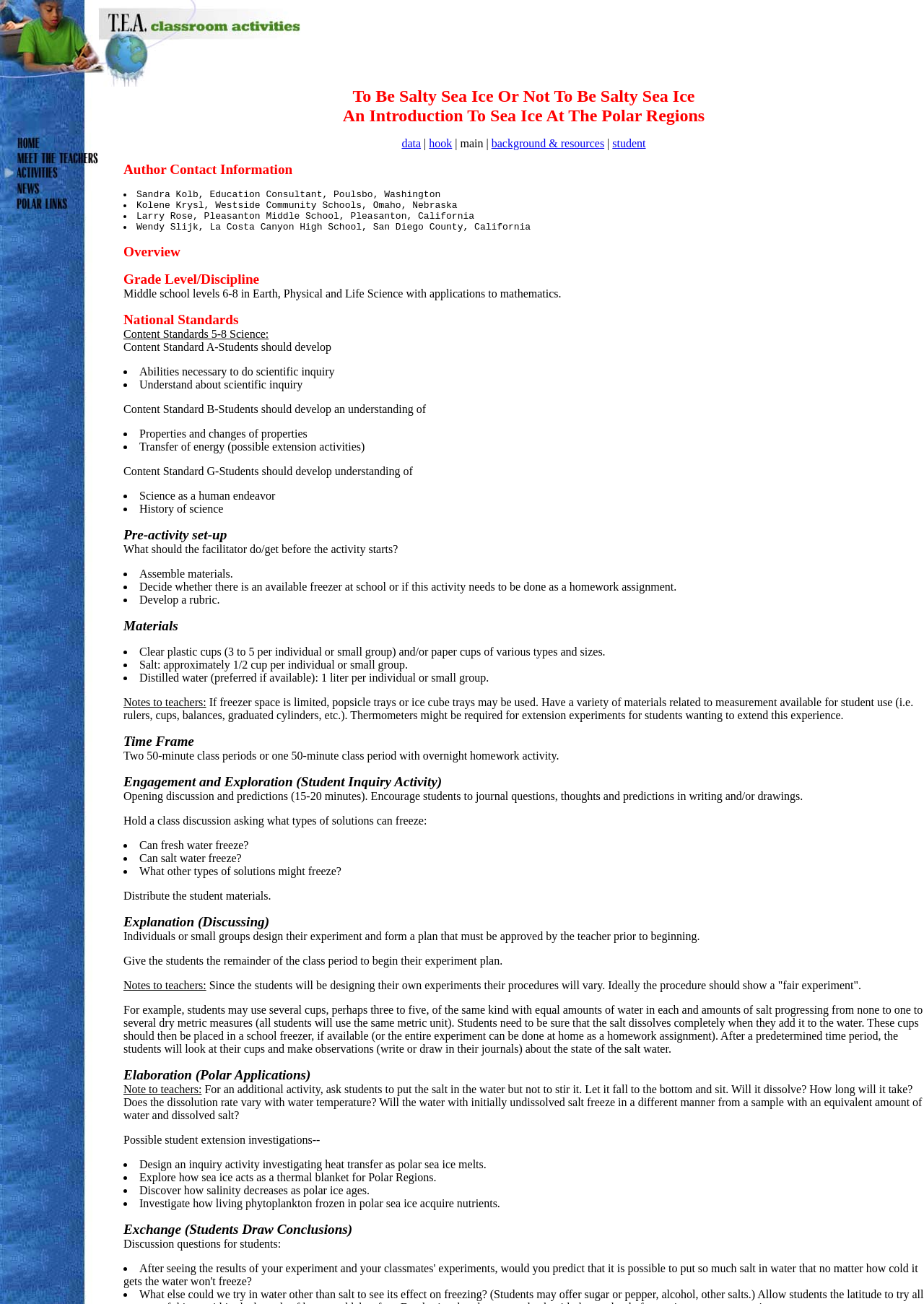Find the bounding box coordinates of the element to click in order to complete the given instruction: "Click the 'data' link."

[0.435, 0.105, 0.456, 0.115]